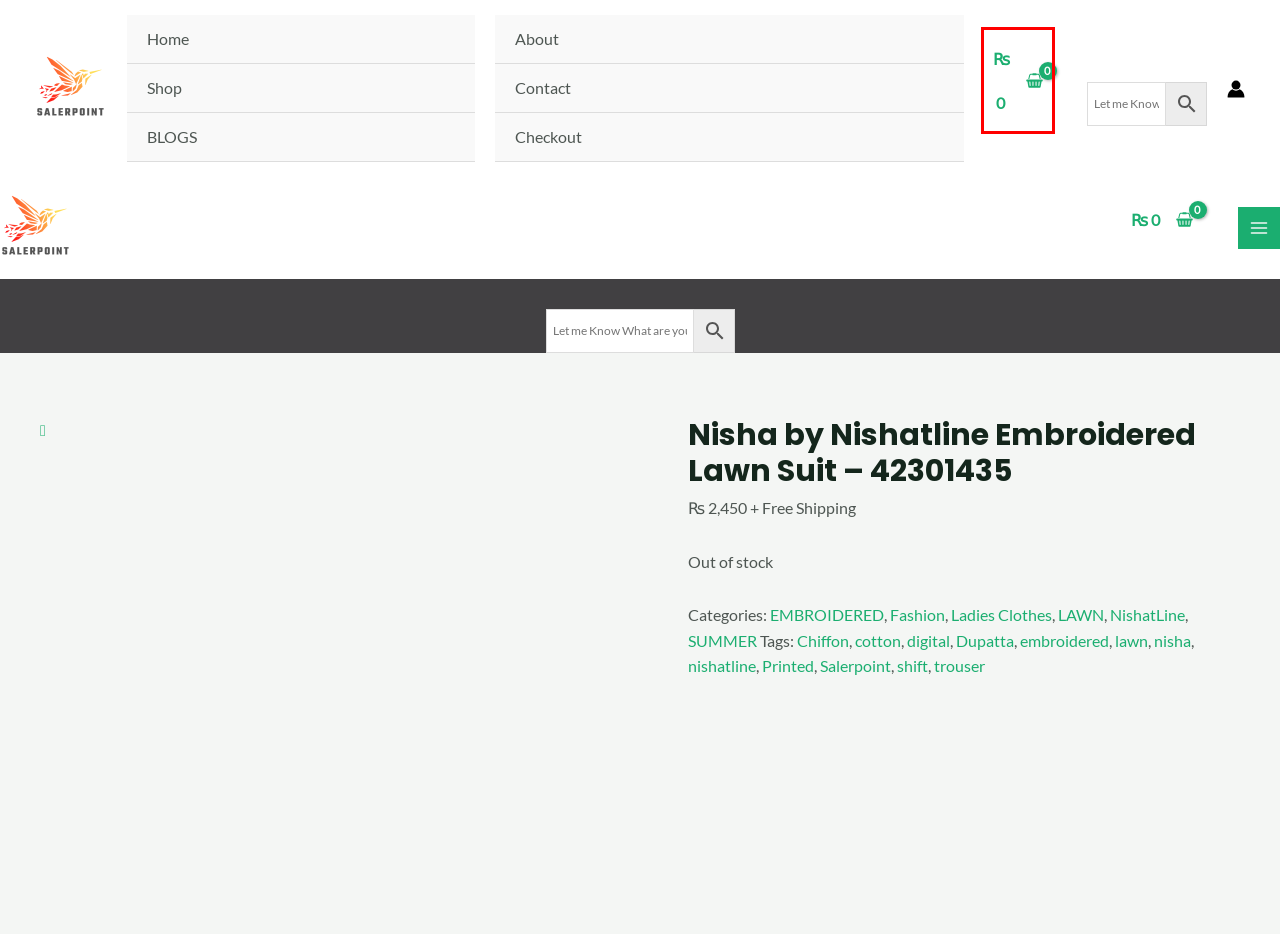You are looking at a screenshot of a webpage with a red bounding box around an element. Determine the best matching webpage description for the new webpage resulting from clicking the element in the red bounding box. Here are the descriptions:
A. cotton Archives - Salerpoint
B. nishatline Archives - Salerpoint
C. Buy Latest LAWN Collection - Salerpoint
D. Contact - Salerpoint
E. Cart - Salerpoint
F. Chiffon Archives - Salerpoint
G. trouser Archives - Salerpoint
H. shift Archives - Salerpoint

E